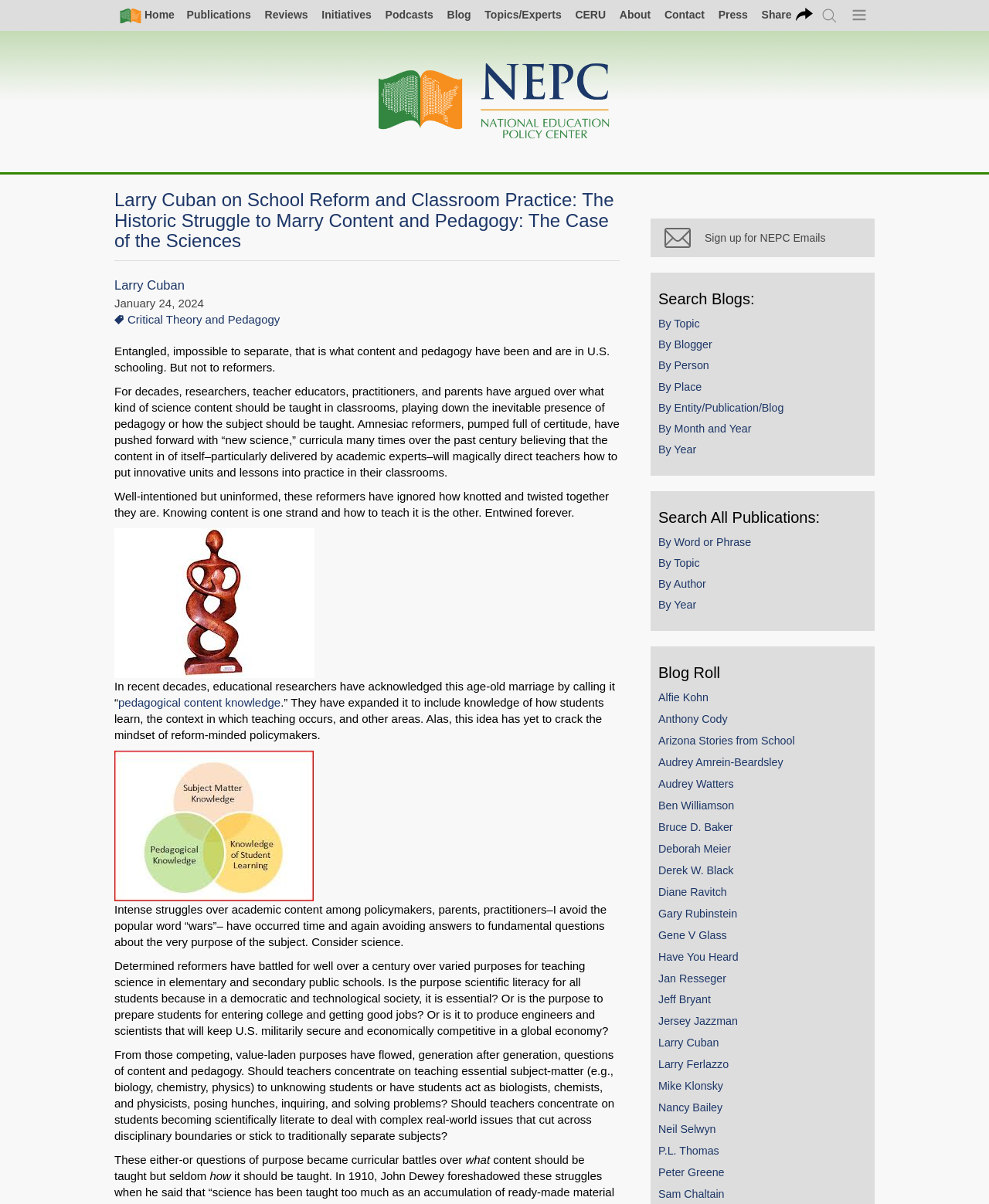What is pedagogical content knowledge?
Refer to the screenshot and answer in one word or phrase.

Knowledge of how students learn, context of teaching, and other areas